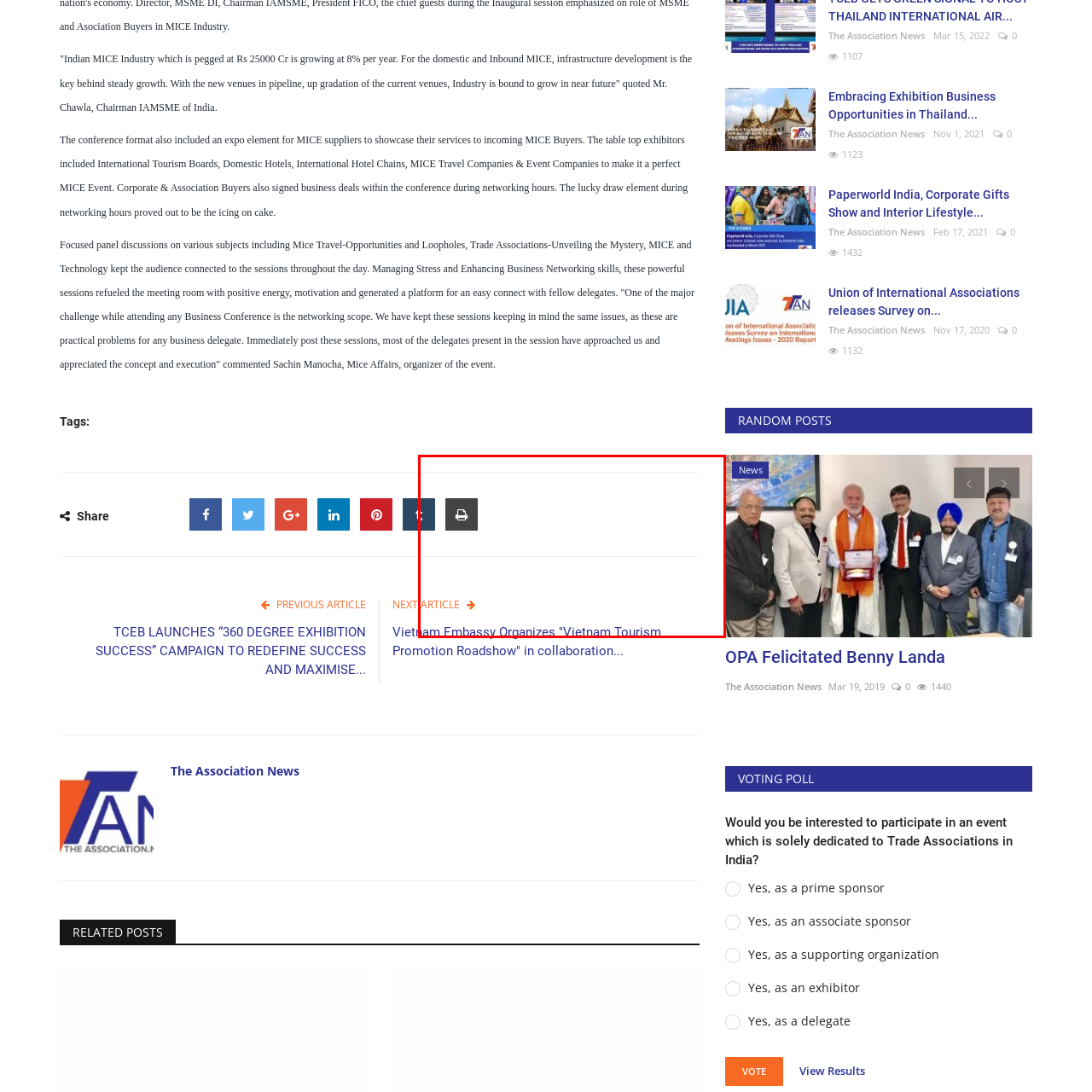What is the purpose of the social media sharing options?
Concentrate on the part of the image that is enclosed by the red bounding box and provide a detailed response to the question.

The social media sharing options are provided to increase connectivity and interaction with the content, allowing users to easily share the article with others and engage with the topic of Vietnam tourism promotion.